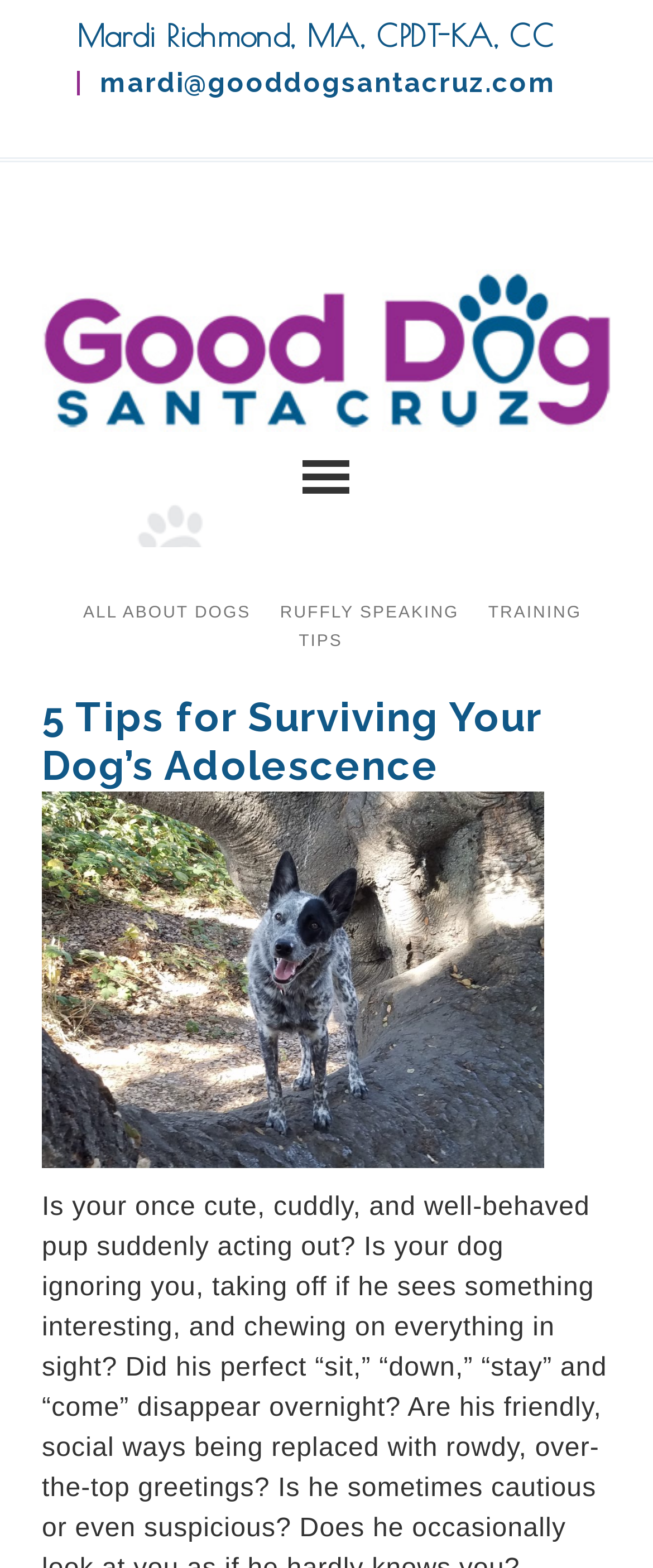How many links are in the top navigation menu?
From the details in the image, answer the question comprehensively.

The top navigation menu has three links: 'ALL ABOUT DOGS', 'RUFFLY SPEAKING', and 'TRAINING TIPS'. These links are located below the website's name and are likely part of the main navigation menu.